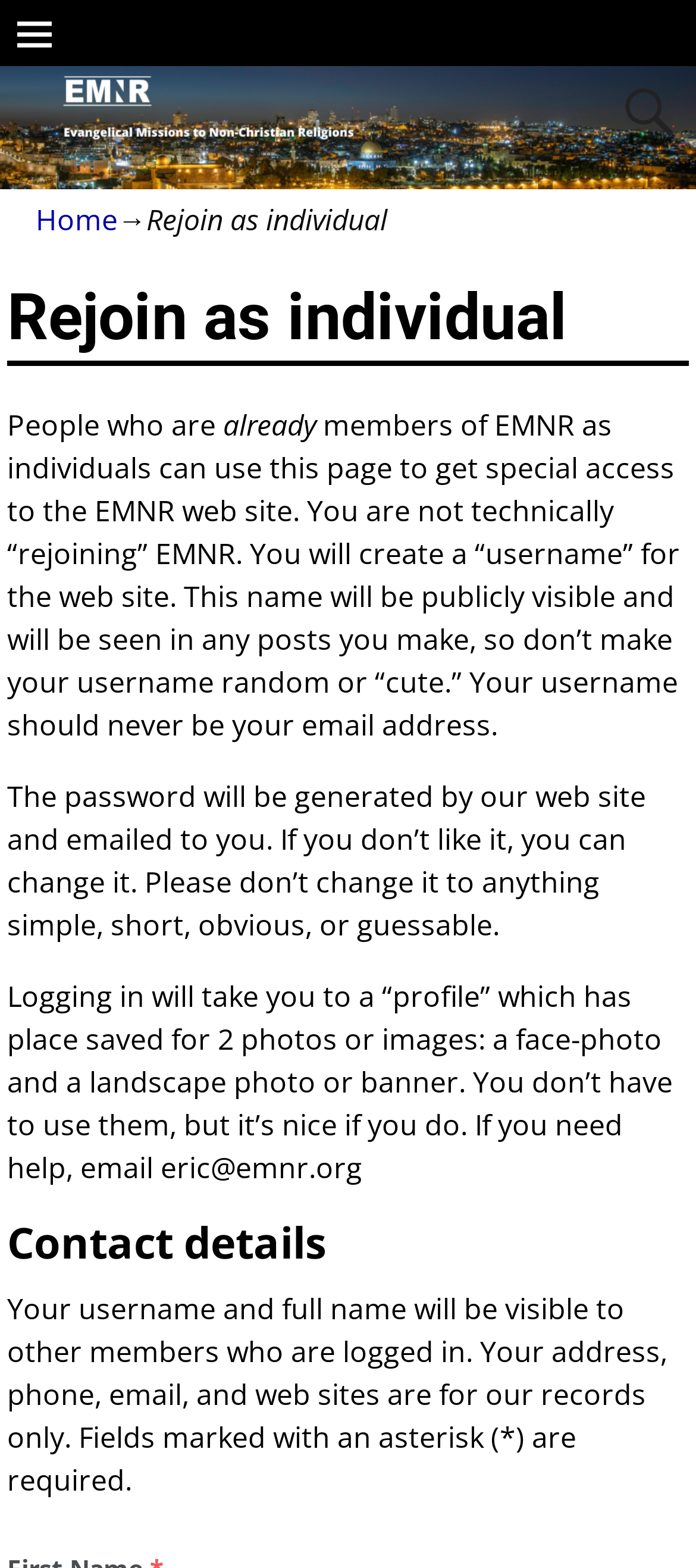Please find and provide the title of the webpage.

Rejoin as individual